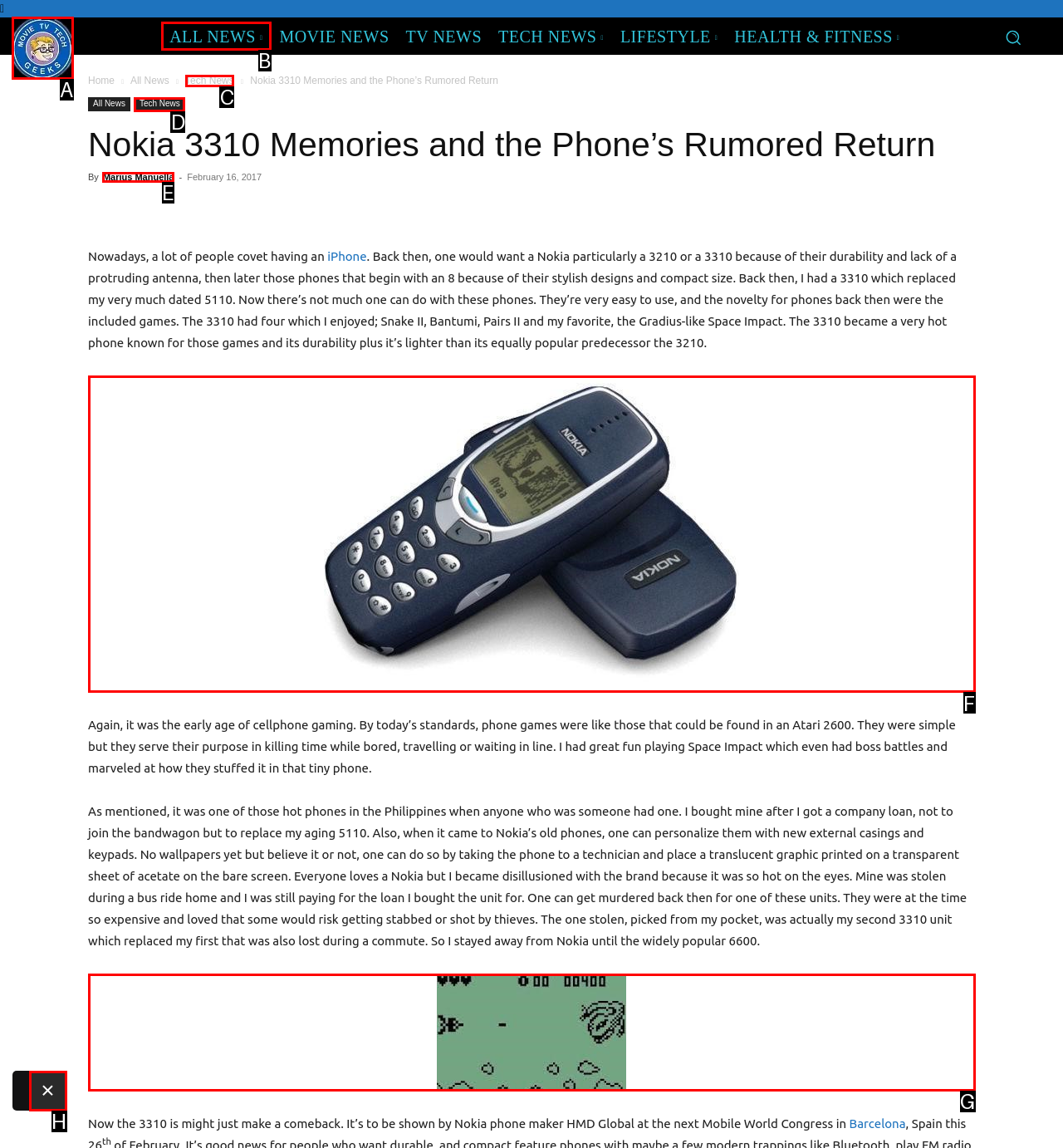Determine which HTML element should be clicked for this task: Click on the 'Movie TV Tech Geeks News Logo'
Provide the option's letter from the available choices.

A